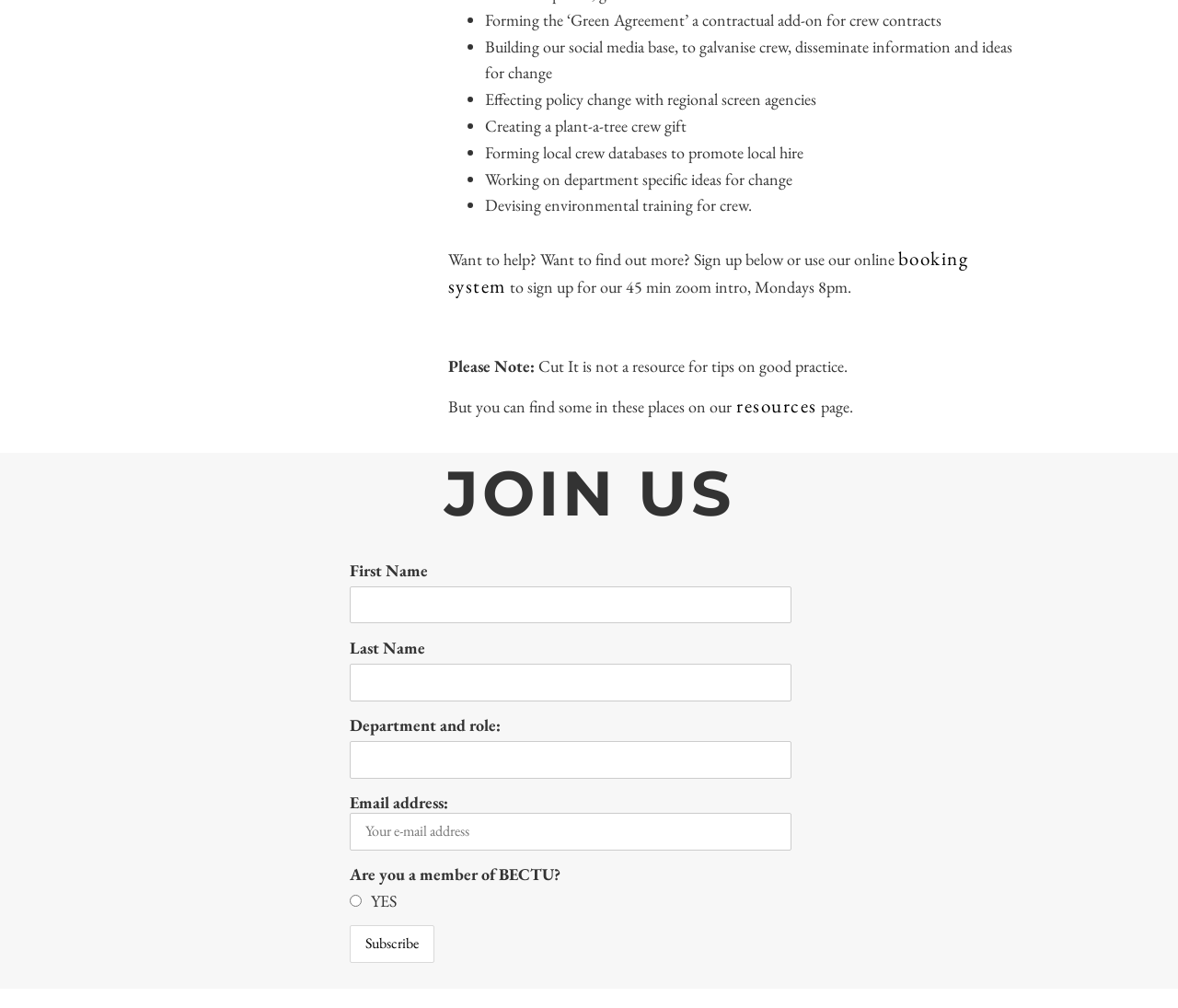What information do I need to provide to join?
Respond to the question with a single word or phrase according to the image.

First Name, Last Name, Email address